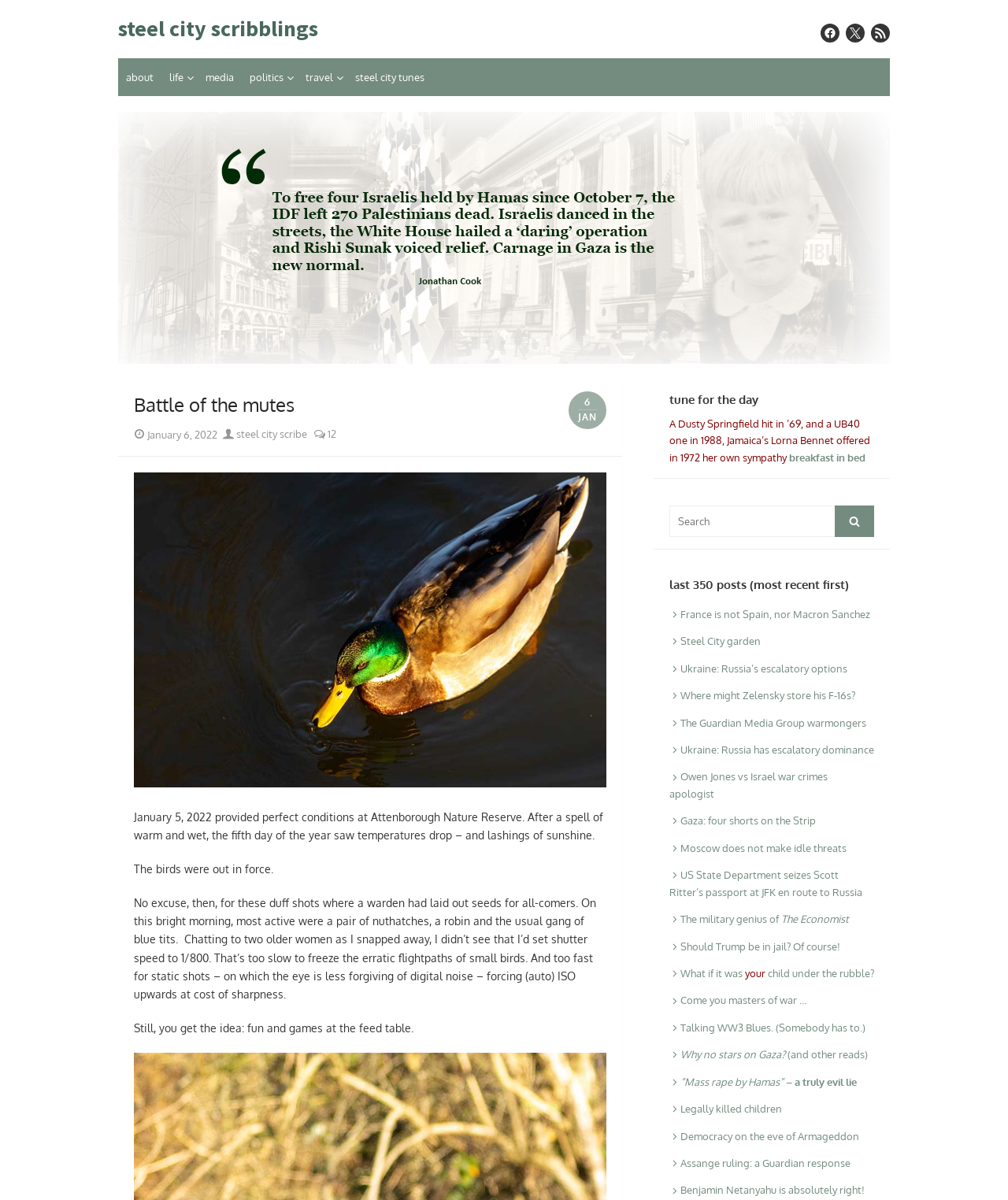Highlight the bounding box coordinates of the region I should click on to meet the following instruction: "Click on the 'about' link".

[0.117, 0.049, 0.16, 0.08]